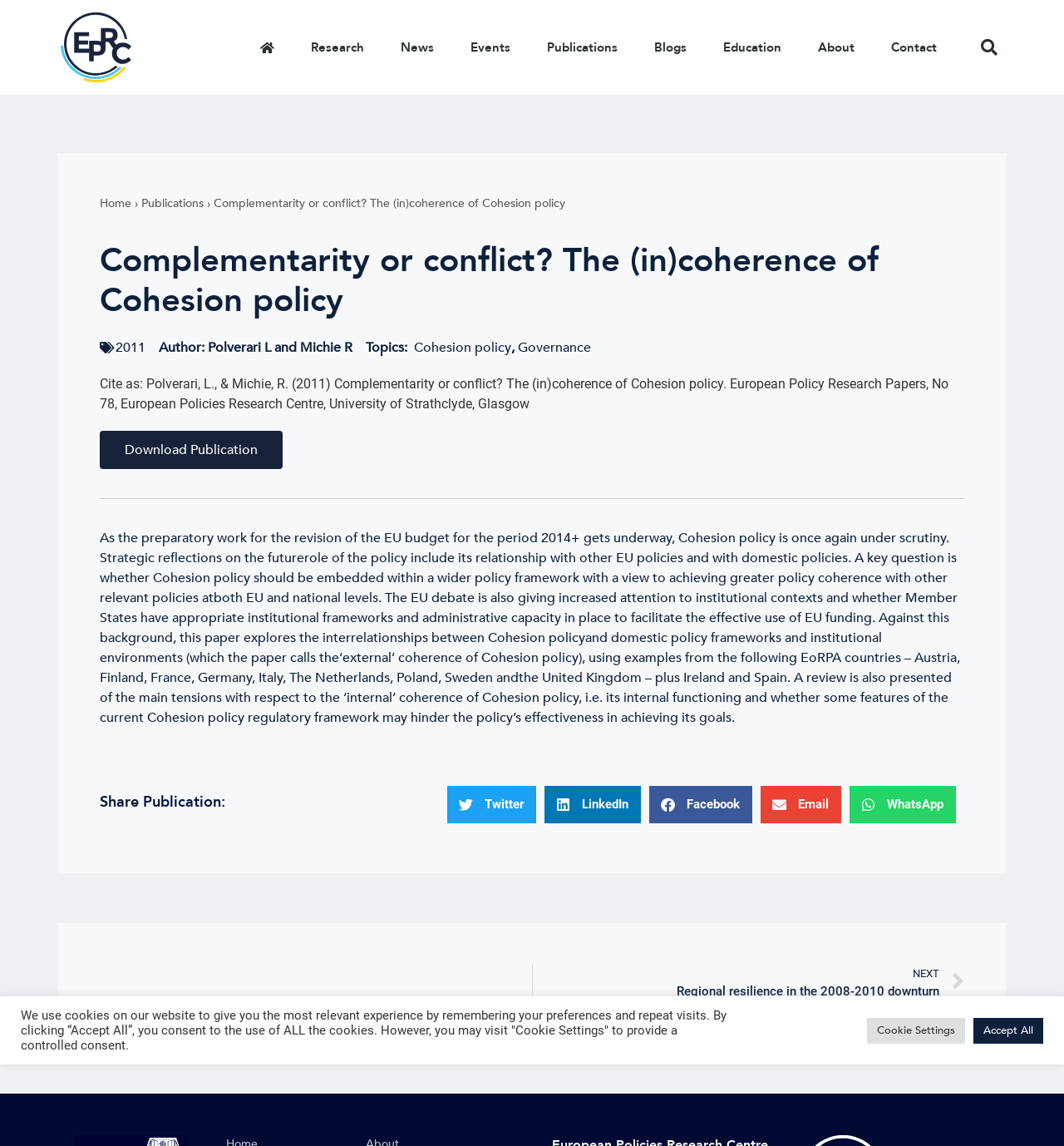Please provide a comprehensive response to the question based on the details in the image: What is the title of the publication?

I found the title of the publication by looking at the heading element with the text 'Complementarity or conflict? The (in)coherence of Cohesion policy'.